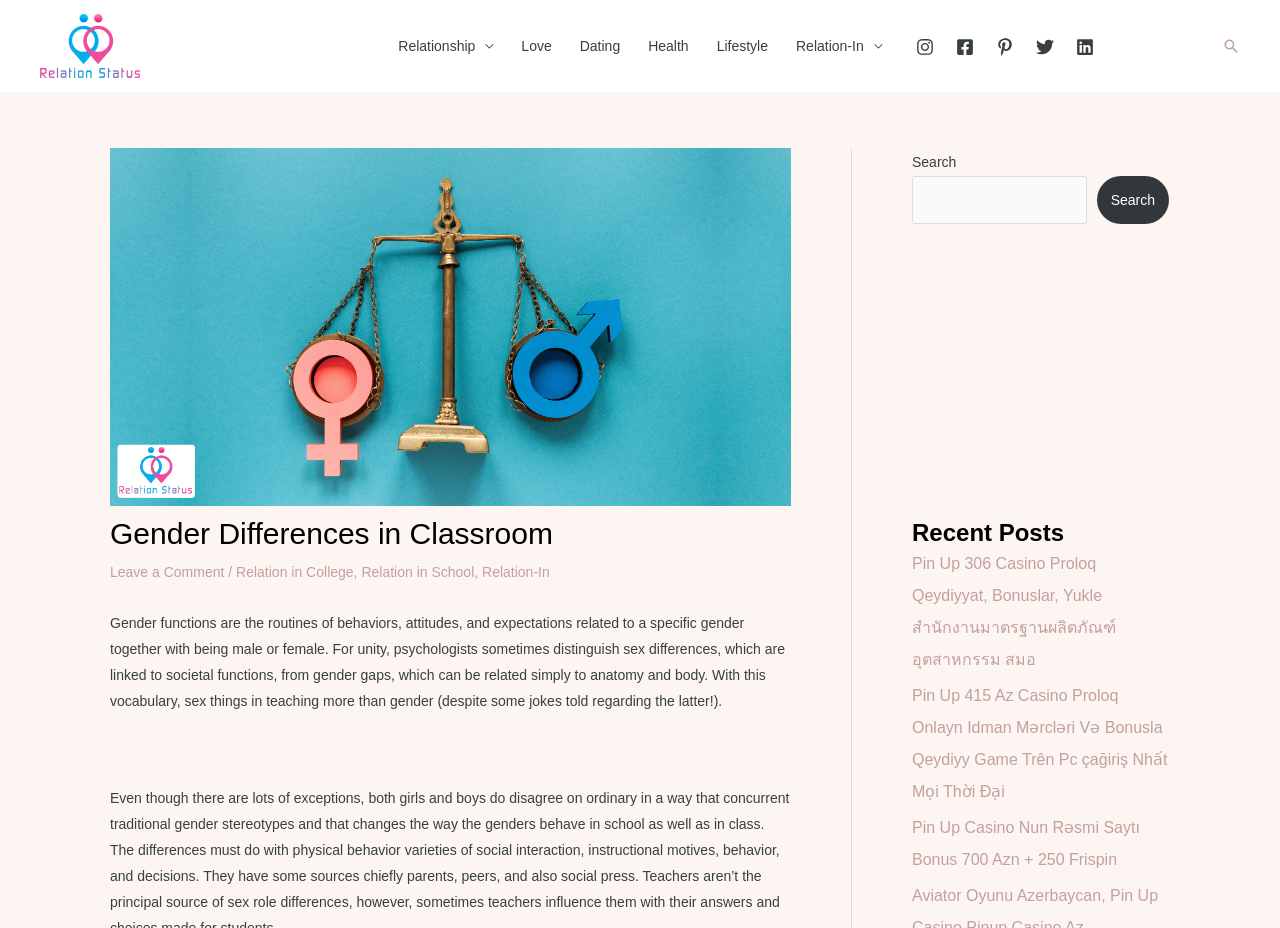Based on the image, please elaborate on the answer to the following question:
What social media platforms are linked on this webpage?

The webpage has a section with links to various social media platforms, including Instagram, Facebook, Pinterest, Twitter, and Linkedin. These links are accompanied by their respective icons.